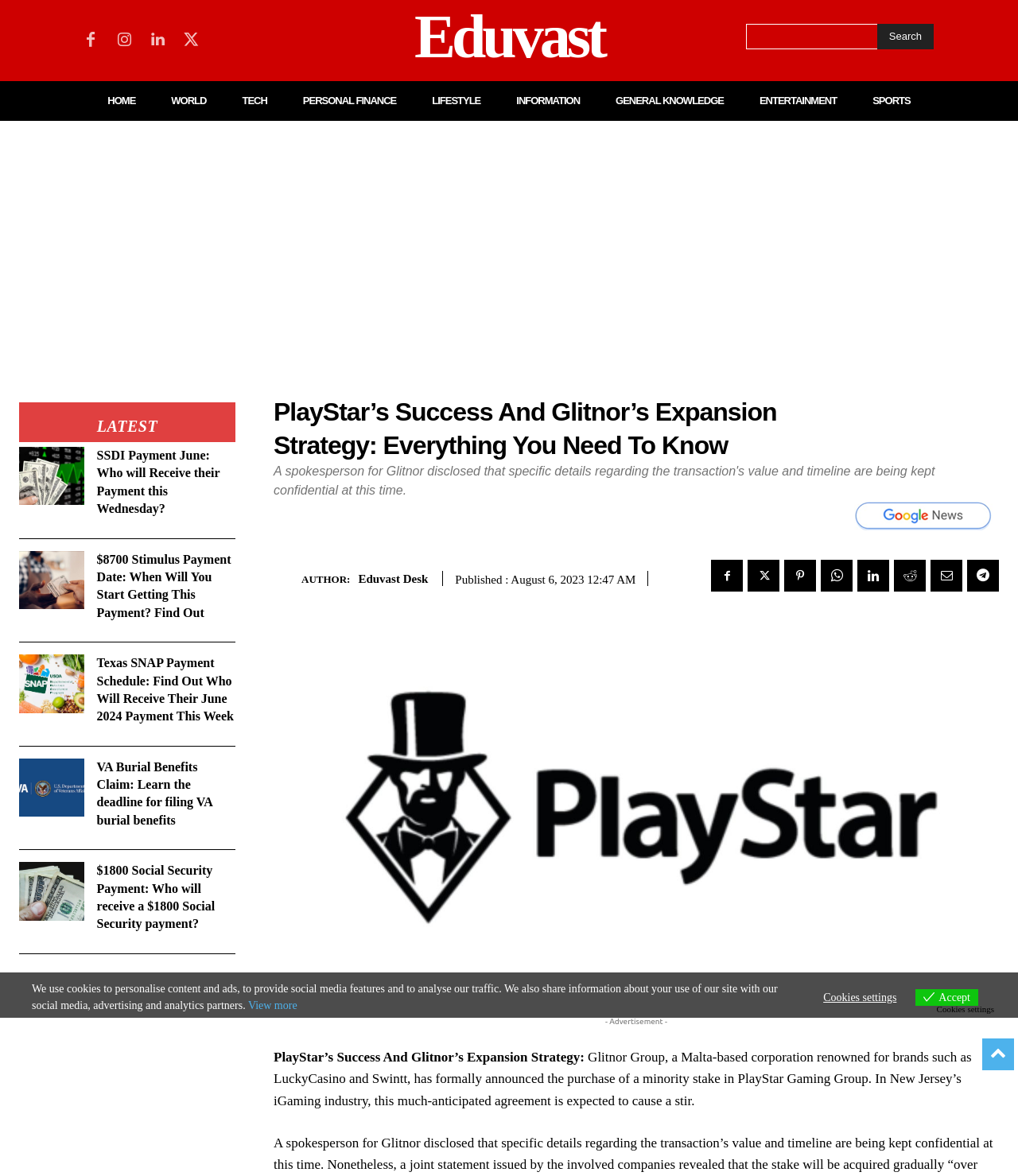Generate a comprehensive description of the webpage content.

This webpage appears to be a news article or blog post about Glitnor Group's expansion strategy and their purchase of a minority stake in PlayStar Gaming Group. 

At the top of the page, there are several social media links and a search bar. Below that, there is a navigation menu with links to different categories such as "HOME", "WORLD", "TECH", and others. 

The main content of the page is divided into two sections. On the left side, there are several news article links with headings and short descriptions, including "SSDI Payment June", "$8700 Stimulus Payment Date", and others. 

On the right side, there is a large section dedicated to the main article, "PlayStar’s Success And Glitnor’s Expansion Strategy: Everything You Need To Know". This section includes a heading, an image, and a block of text that describes the agreement between Glitnor Group and PlayStar Gaming Group. 

Below the main article, there is an advertisement section with an iframe labeled "Advertisement". 

At the bottom of the page, there is a section with a cookie policy notice, a "View more" link, a "Cookies settings" link, and an "Accept" button.